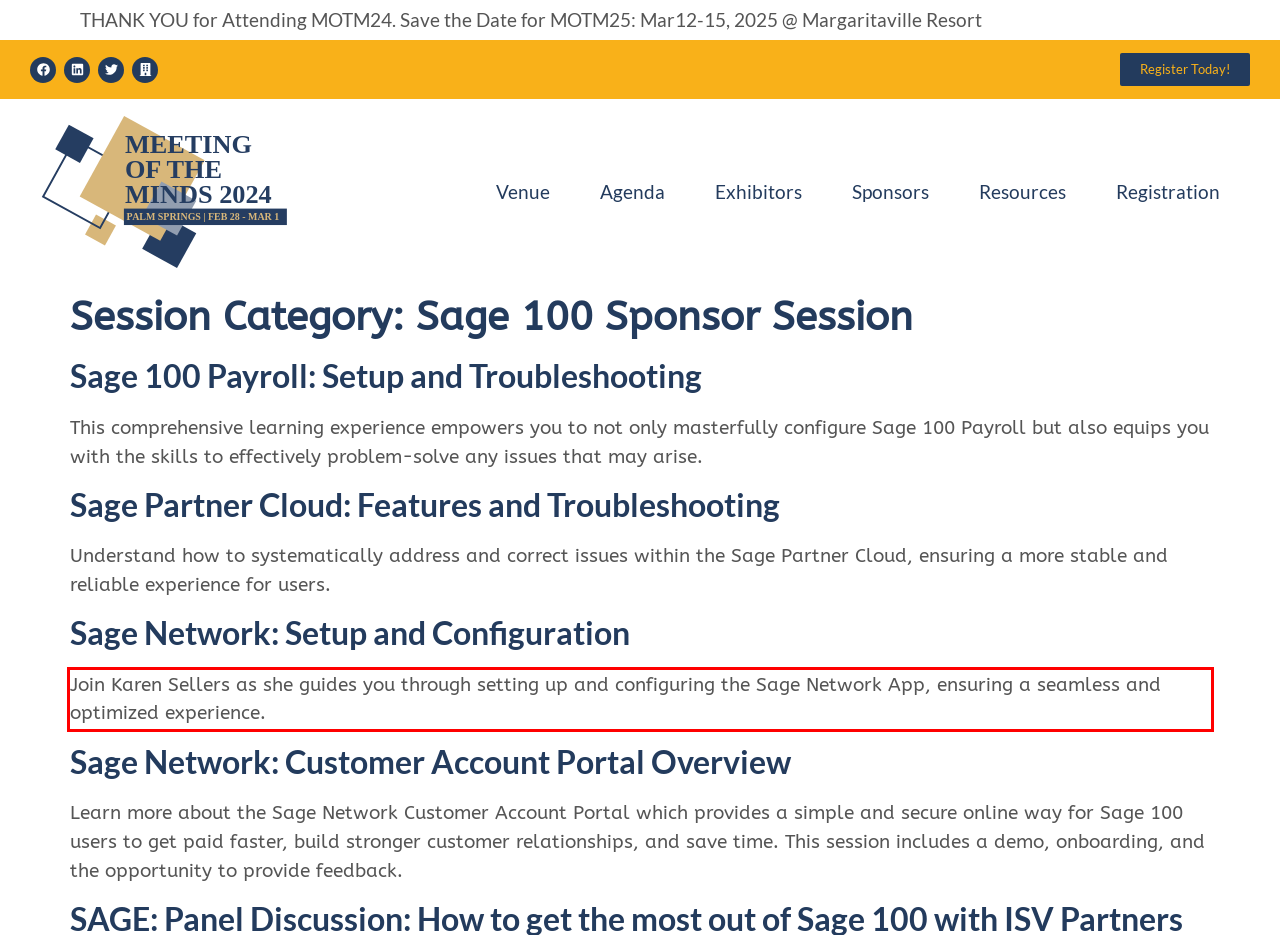With the provided screenshot of a webpage, locate the red bounding box and perform OCR to extract the text content inside it.

Join Karen Sellers as she guides you through setting up and configuring the Sage Network App, ensuring a seamless and optimized experience.